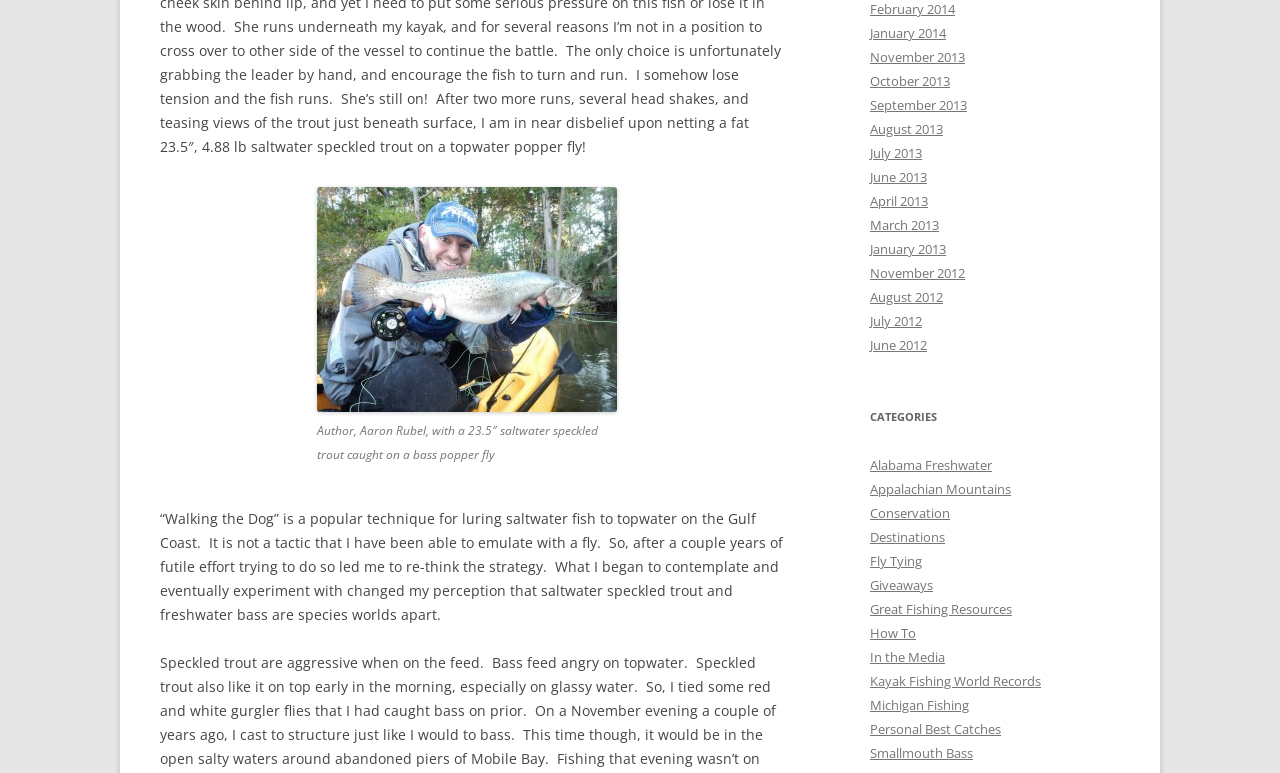Highlight the bounding box coordinates of the element that should be clicked to carry out the following instruction: "Click on the link to read about catching a 23.5″ saltwater speckled trout". The coordinates must be given as four float numbers ranging from 0 to 1, i.e., [left, top, right, bottom].

[0.248, 0.513, 0.482, 0.538]